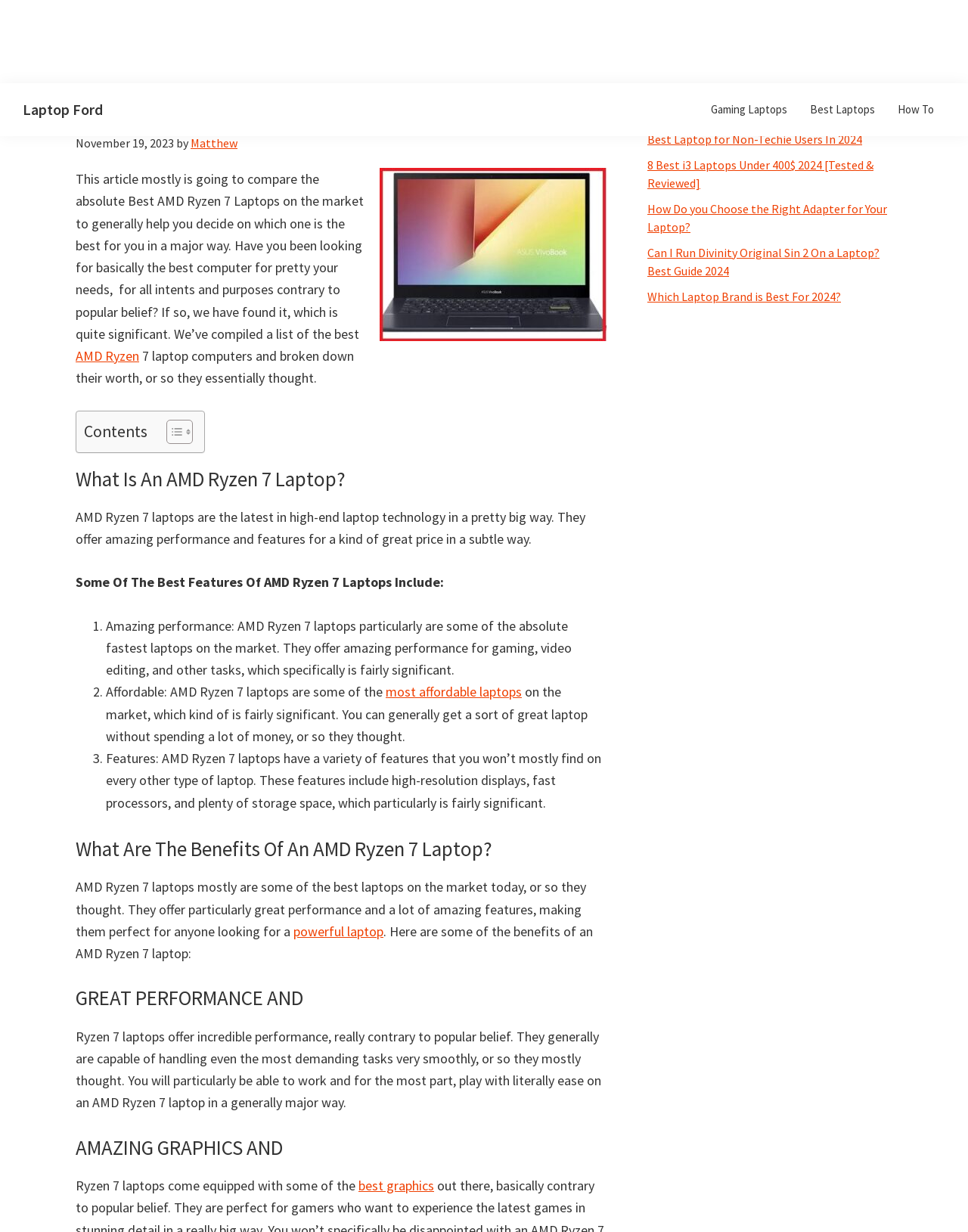Please identify the bounding box coordinates of the region to click in order to complete the given instruction: "Learn more about 'AMD Ryzen 7 laptops'". The coordinates should be four float numbers between 0 and 1, i.e., [left, top, right, bottom].

[0.078, 0.214, 0.144, 0.228]